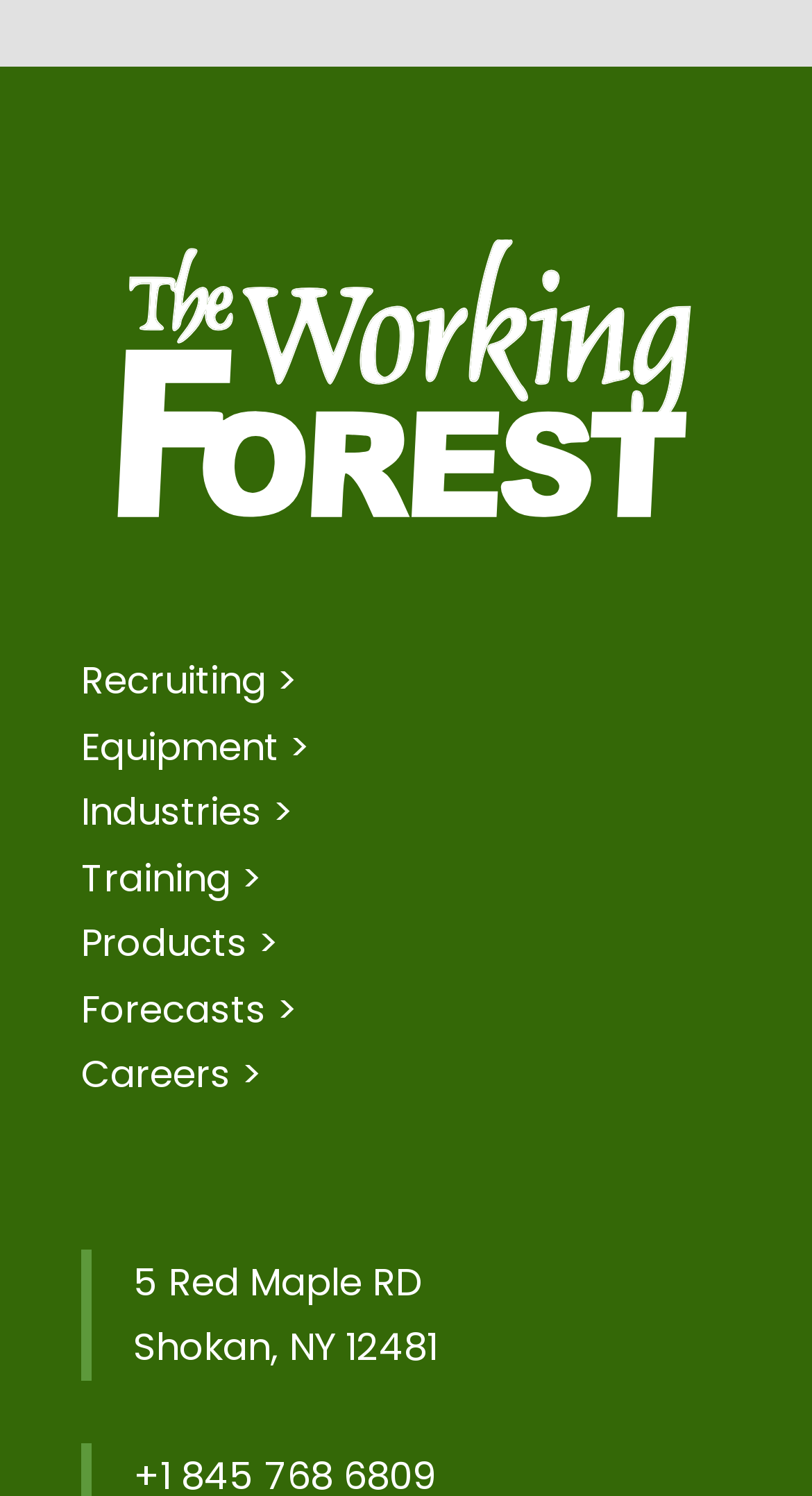How many links are there at the top of the webpage?
Based on the image, answer the question with as much detail as possible.

I counted the number of link elements at the top of the webpage and found seven links: Recruiting, Equipment, Industries, Training, Products, Forecasts, and Careers.